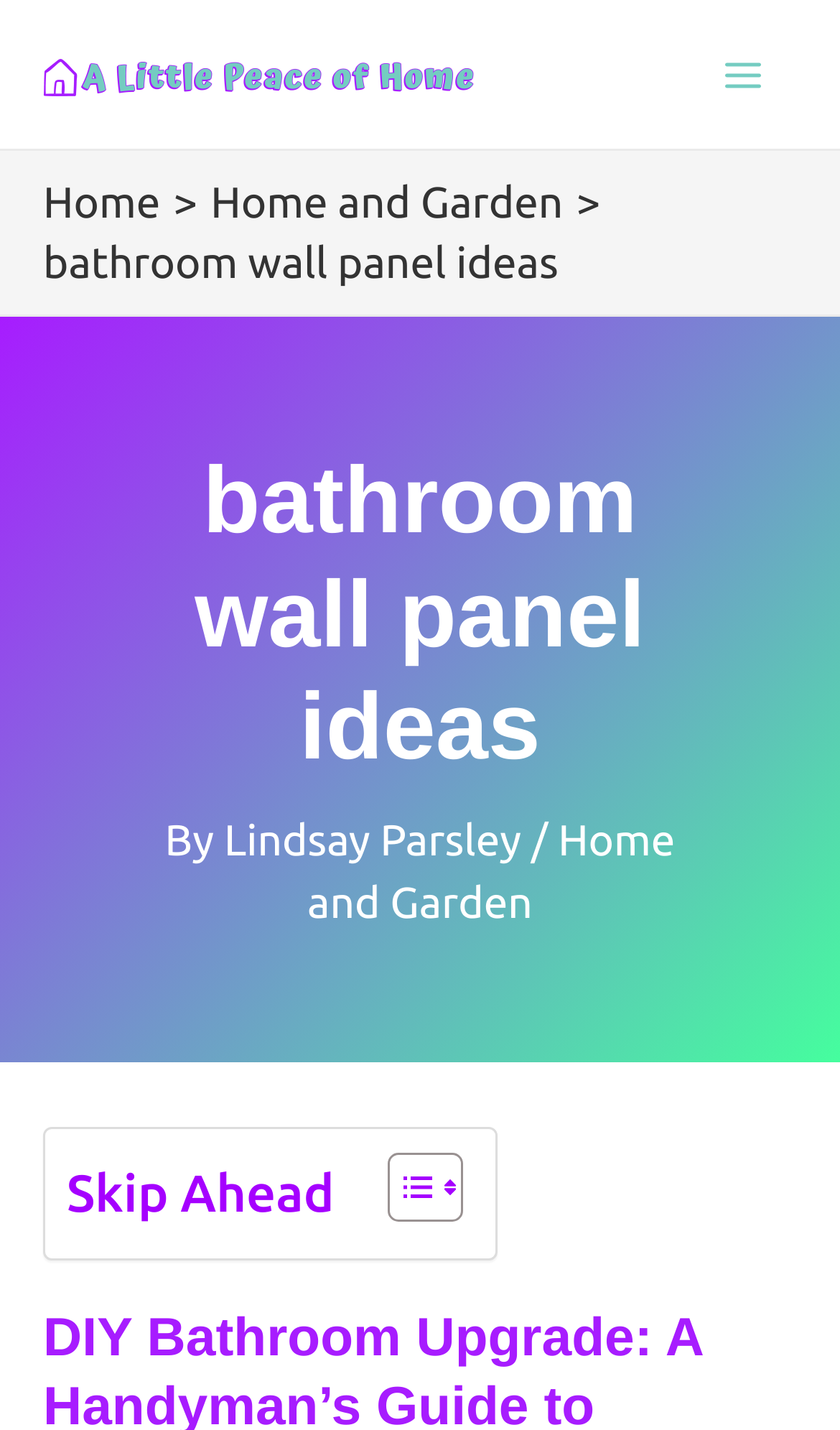Bounding box coordinates are to be given in the format (top-left x, top-left y, bottom-right x, bottom-right y). All values must be floating point numbers between 0 and 1. Provide the bounding box coordinate for the UI element described as: Home and Garden

[0.251, 0.124, 0.67, 0.158]